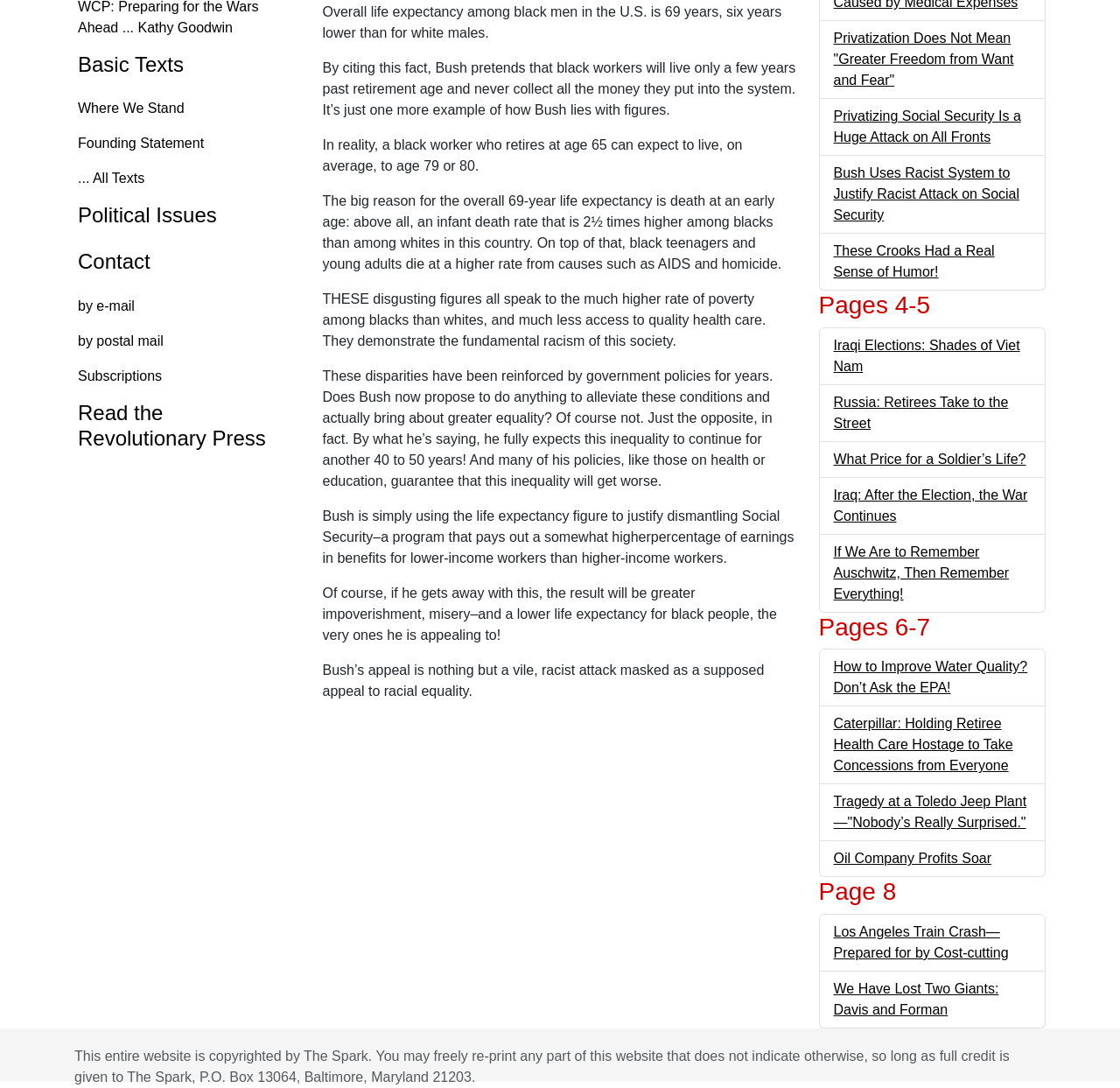Provide the bounding box coordinates for the UI element described in this sentence: "Subscriptions". The coordinates should be four float values between 0 and 1, i.e., [left, top, right, bottom].

[0.057, 0.33, 0.269, 0.362]